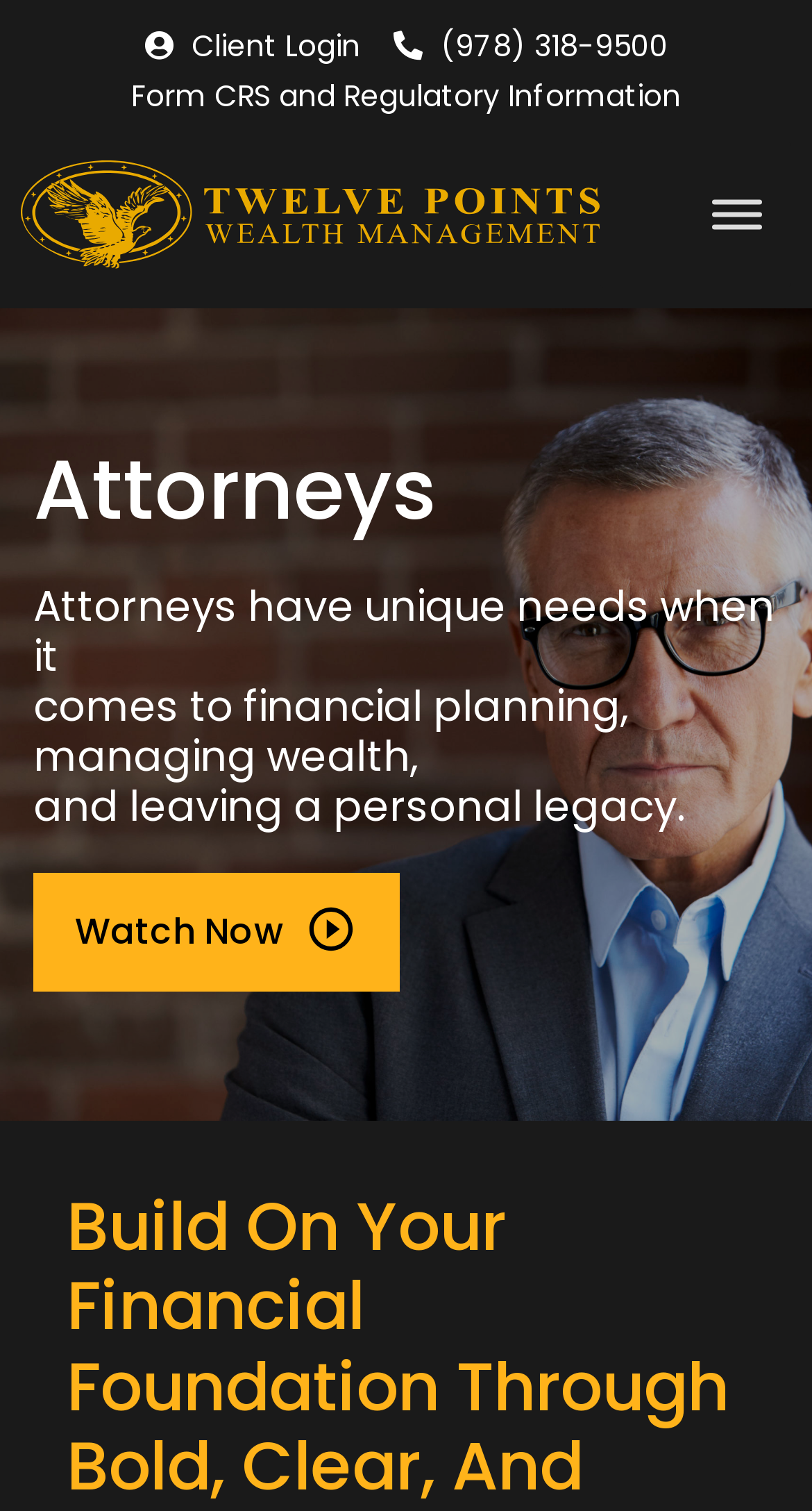Find the bounding box of the element with the following description: "Watch Now". The coordinates must be four float numbers between 0 and 1, formatted as [left, top, right, bottom].

[0.041, 0.577, 0.492, 0.656]